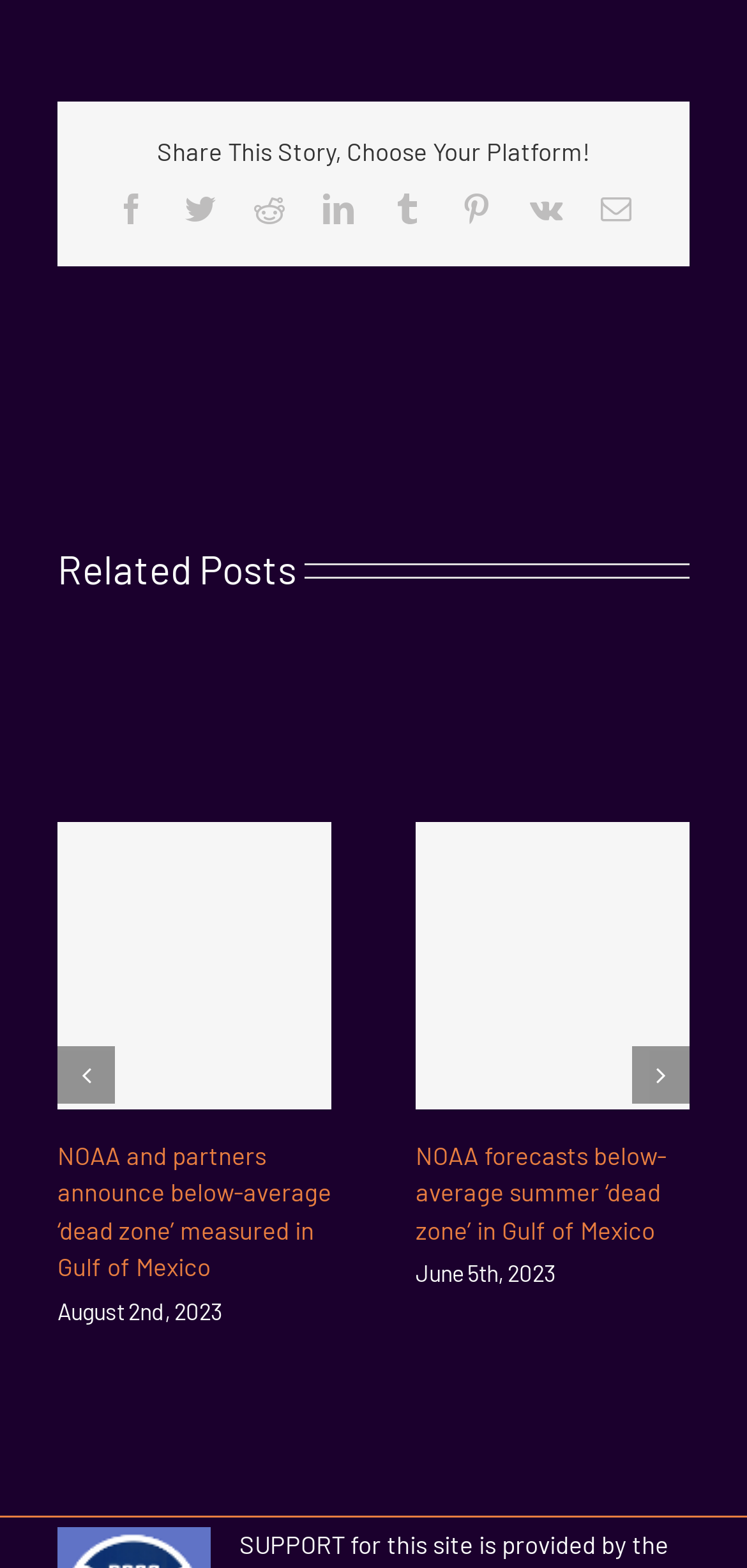Please determine the bounding box coordinates of the element's region to click for the following instruction: "Share this story on Twitter".

[0.247, 0.123, 0.288, 0.143]